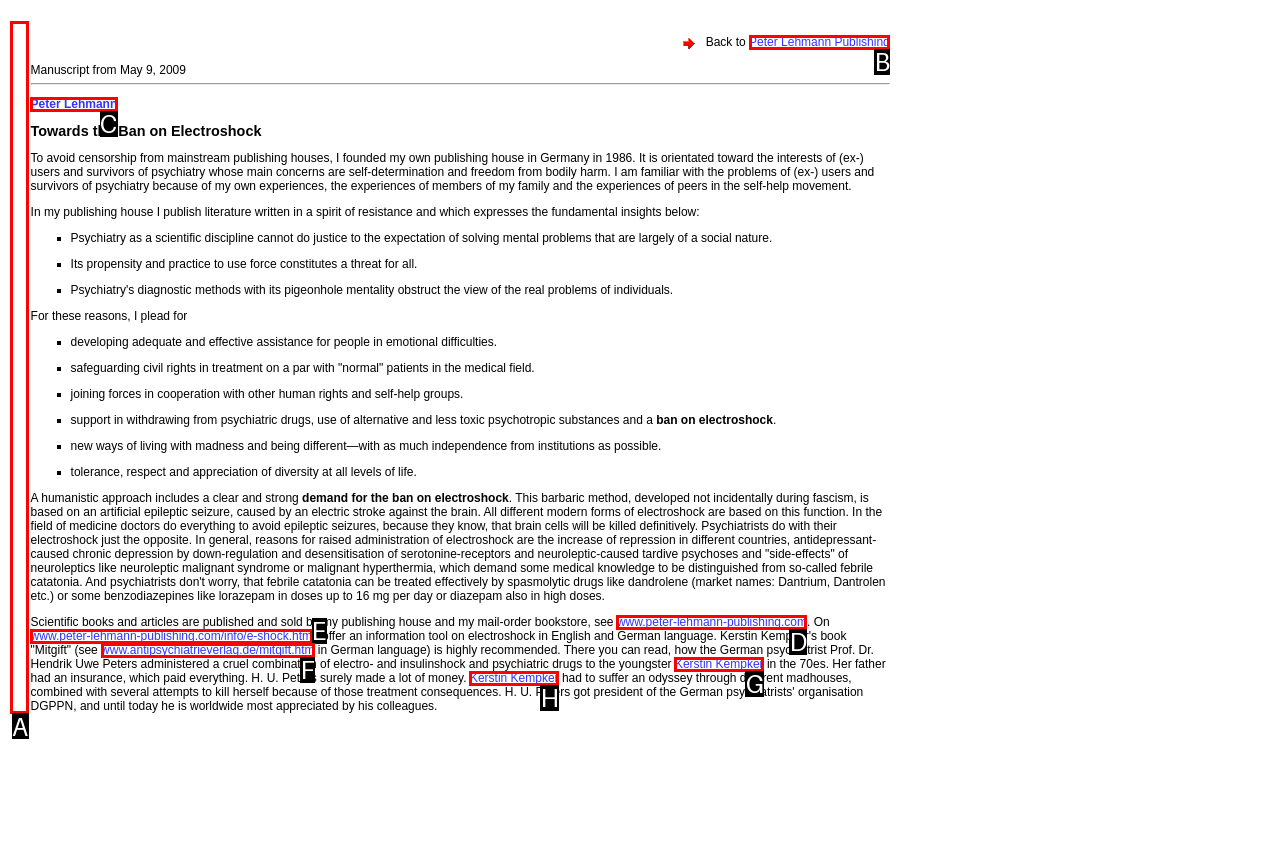What letter corresponds to the UI element to complete this task: Click the back button
Answer directly with the letter.

A